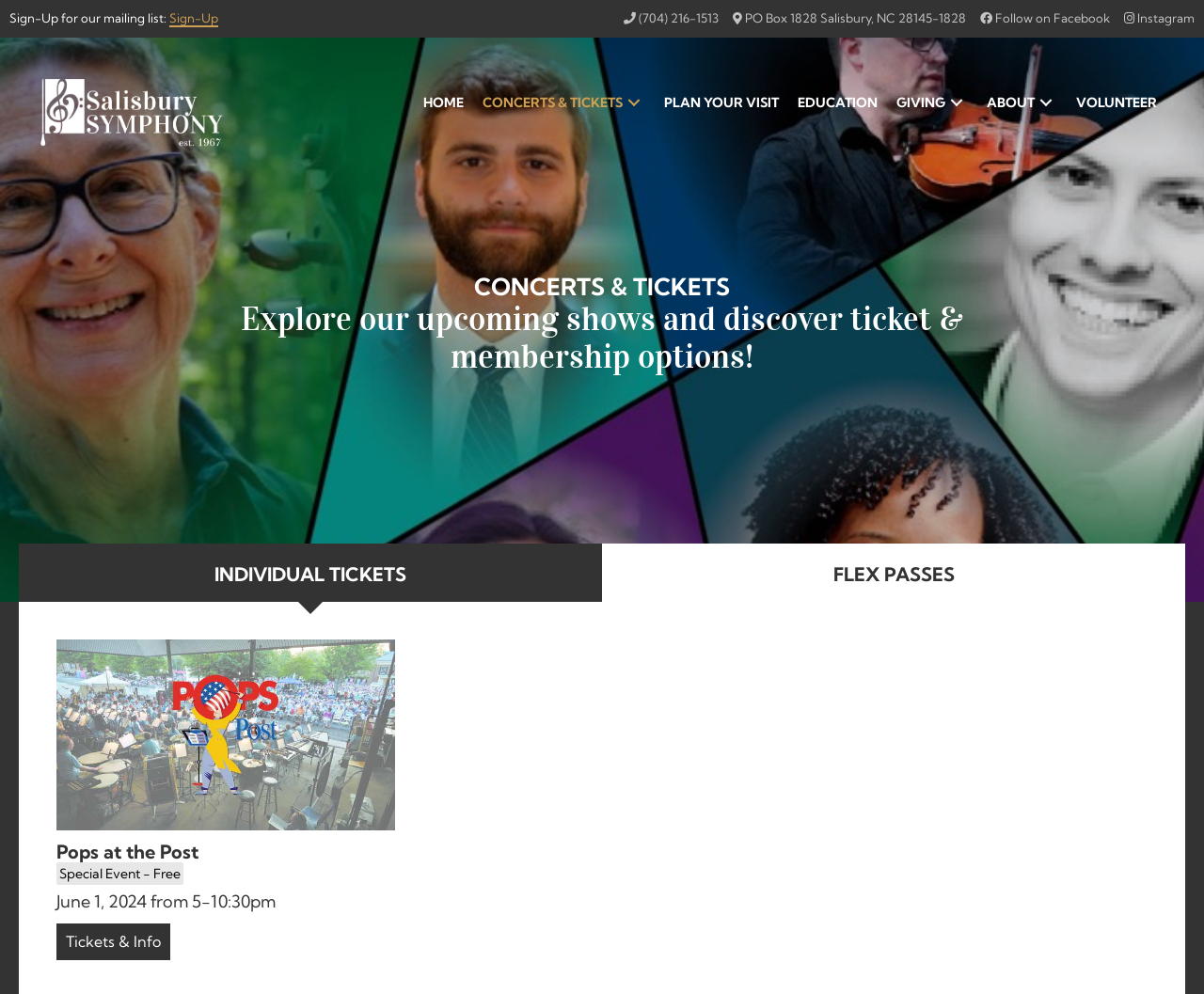Locate the bounding box coordinates of the clickable part needed for the task: "Follow on Facebook".

[0.814, 0.0, 0.922, 0.037]